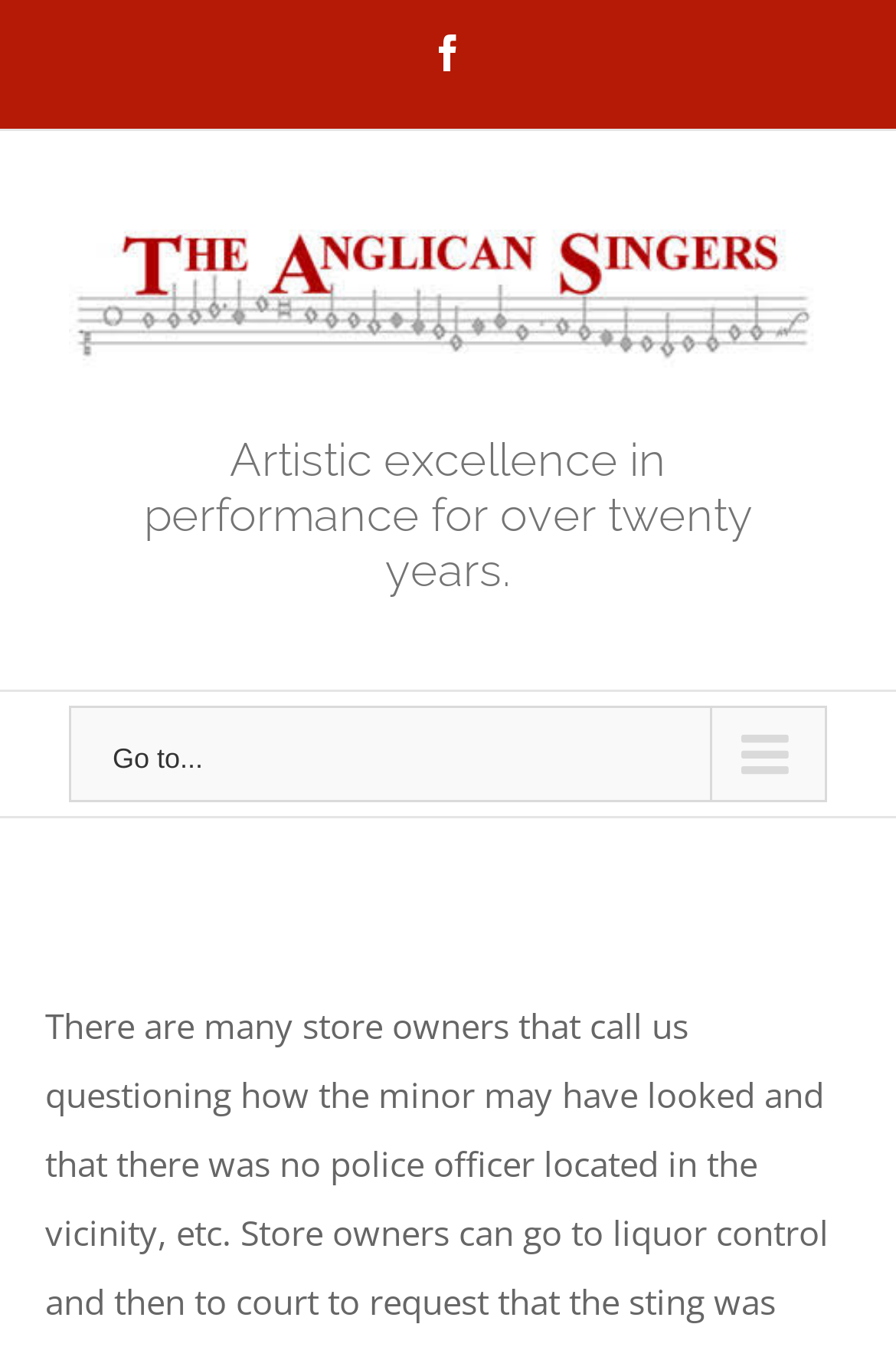For the element described, predict the bounding box coordinates as (top-left x, top-left y, bottom-right x, bottom-right y). All values should be between 0 and 1. Element description: Go to...

[0.077, 0.524, 0.923, 0.596]